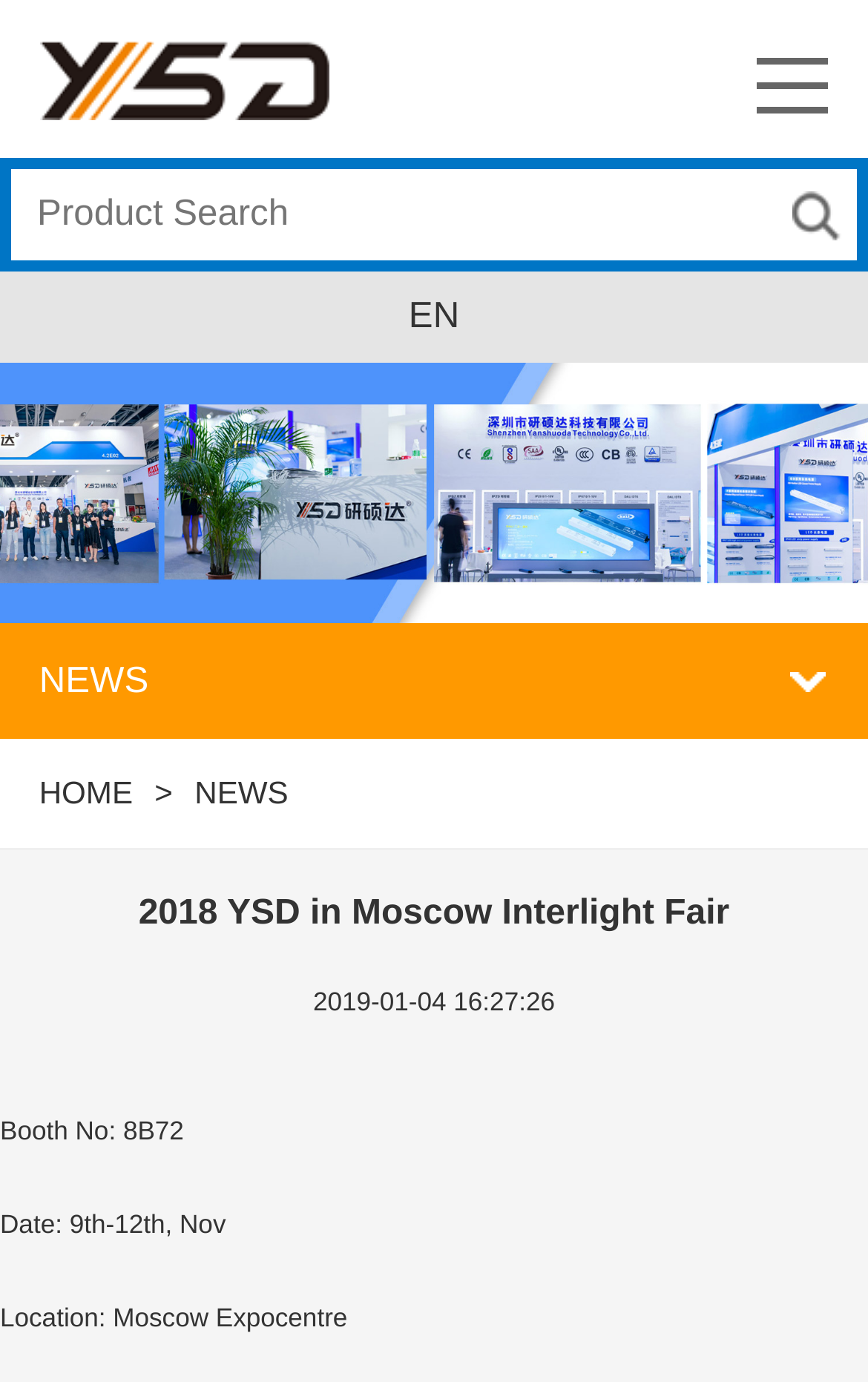Answer in one word or a short phrase: 
What is the location of the event?

Moscow Expocentre